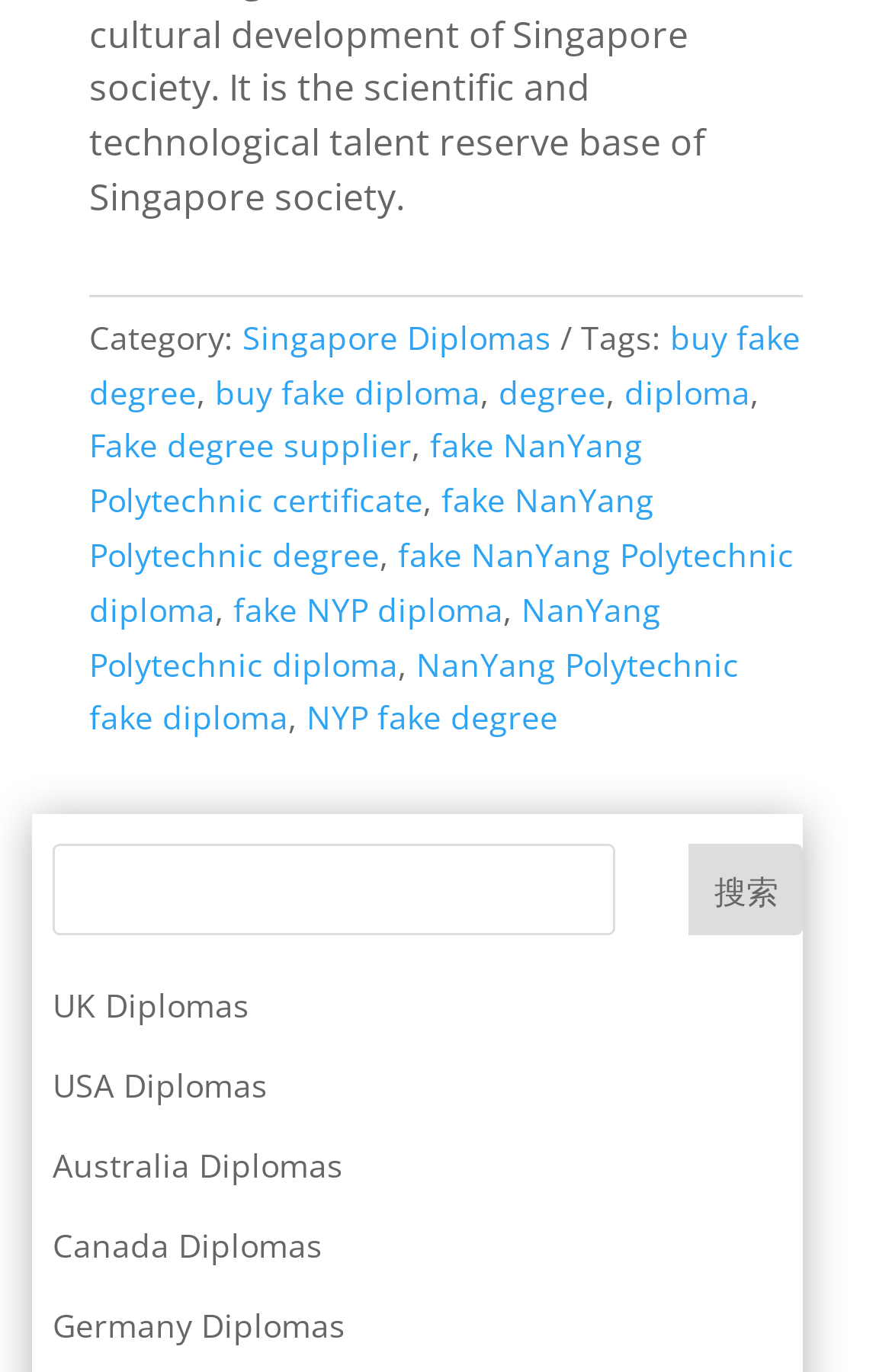What is the function of the links on the webpage?
Using the visual information from the image, give a one-word or short-phrase answer.

Provide information